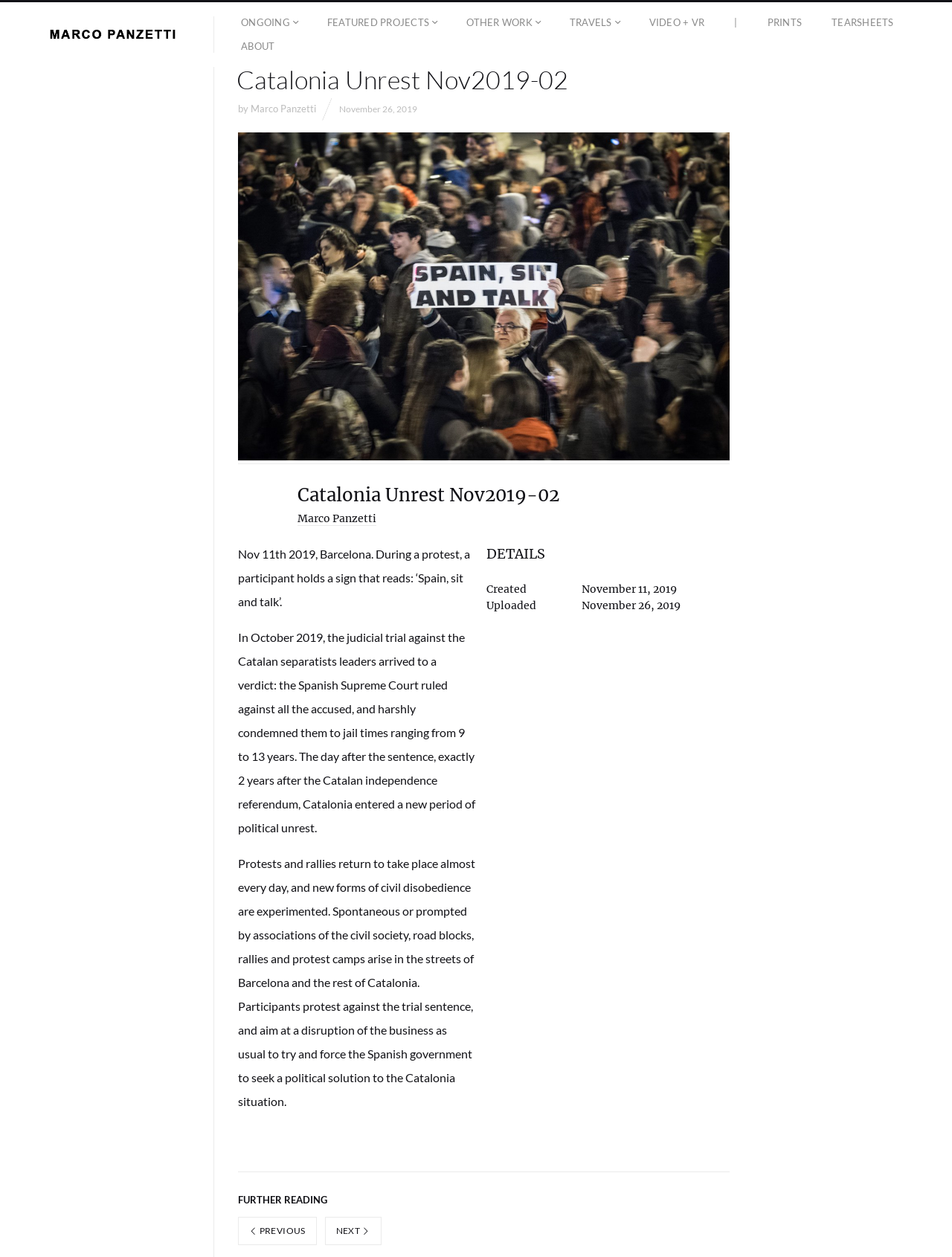Determine the bounding box coordinates for the region that must be clicked to execute the following instruction: "go to the next page".

[0.341, 0.968, 0.401, 0.99]